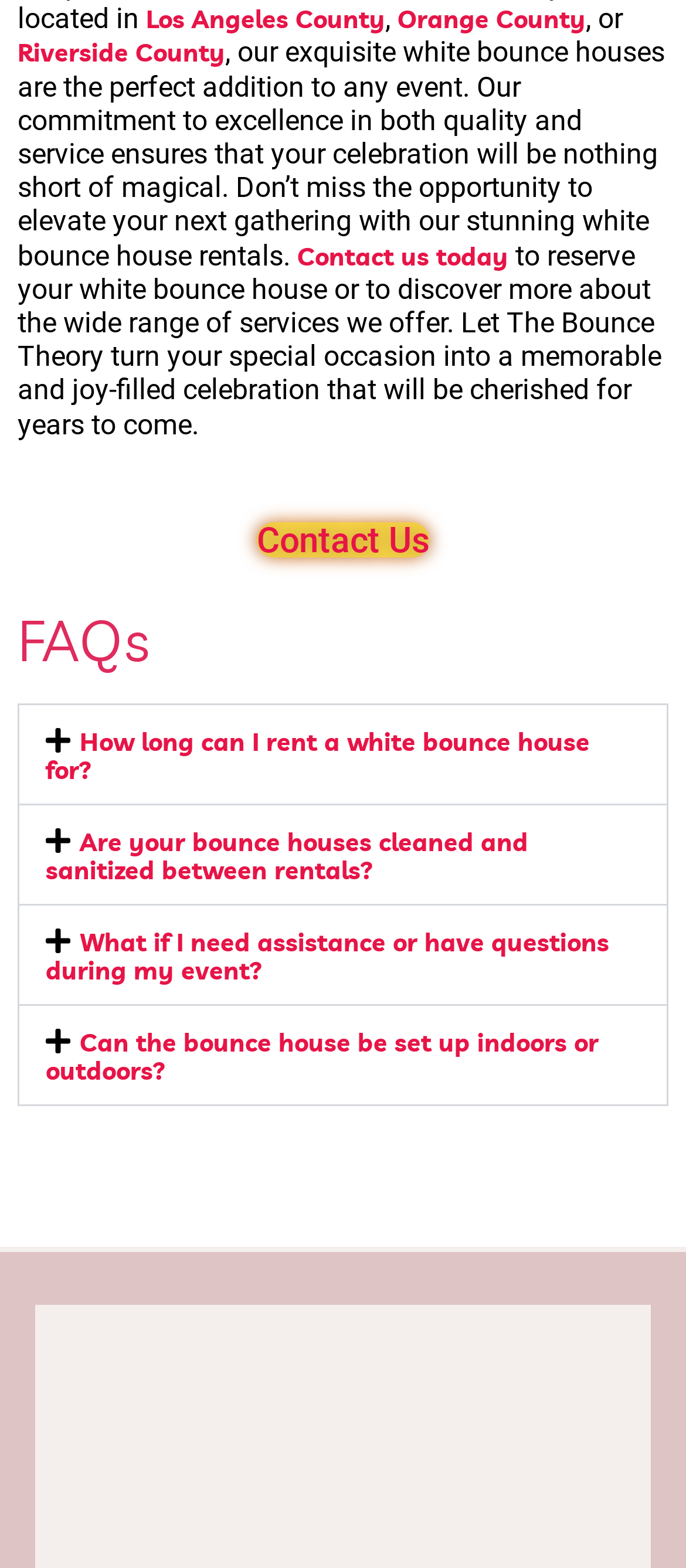Please identify the bounding box coordinates of the element's region that needs to be clicked to fulfill the following instruction: "Ask about renting a white bounce house". The bounding box coordinates should consist of four float numbers between 0 and 1, i.e., [left, top, right, bottom].

[0.028, 0.45, 0.972, 0.512]